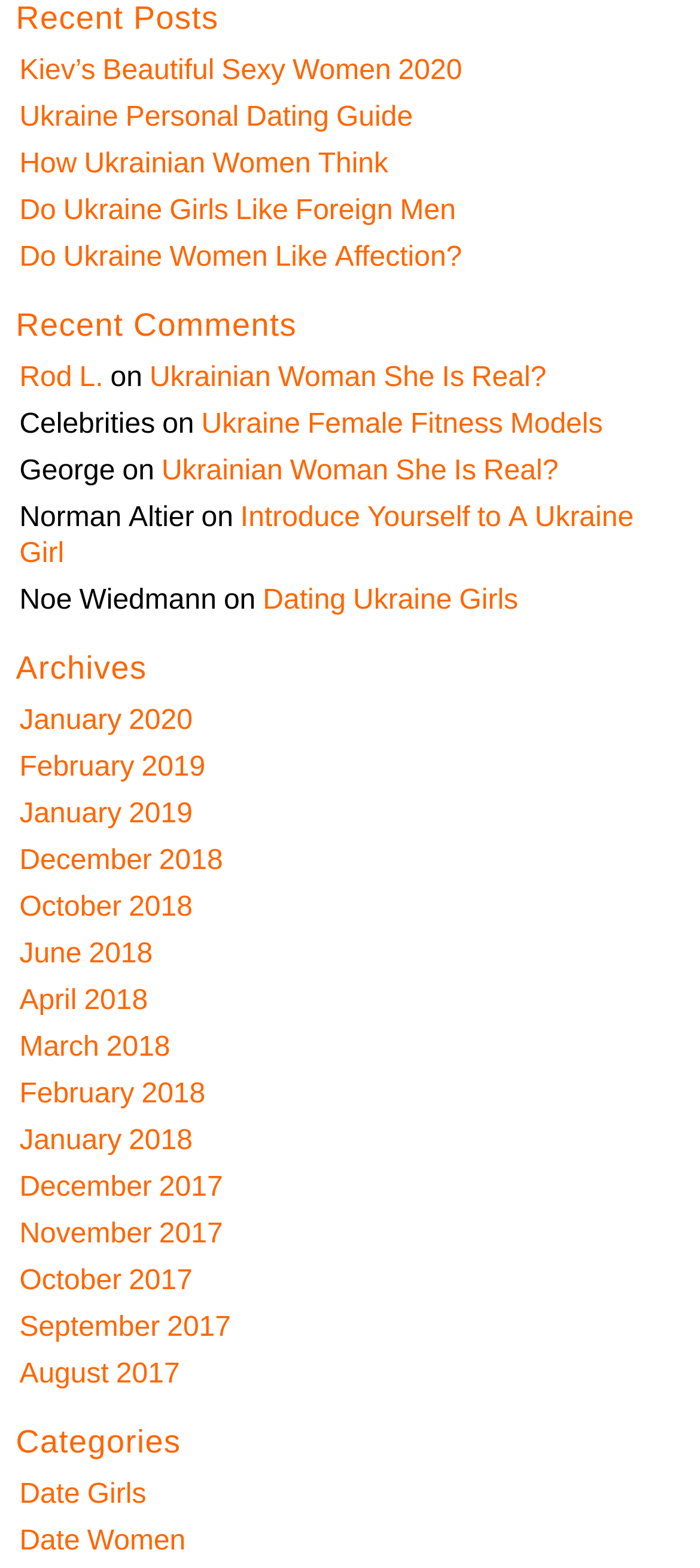Answer briefly with one word or phrase:
What is the topic of the webpage?

Ukrainian women